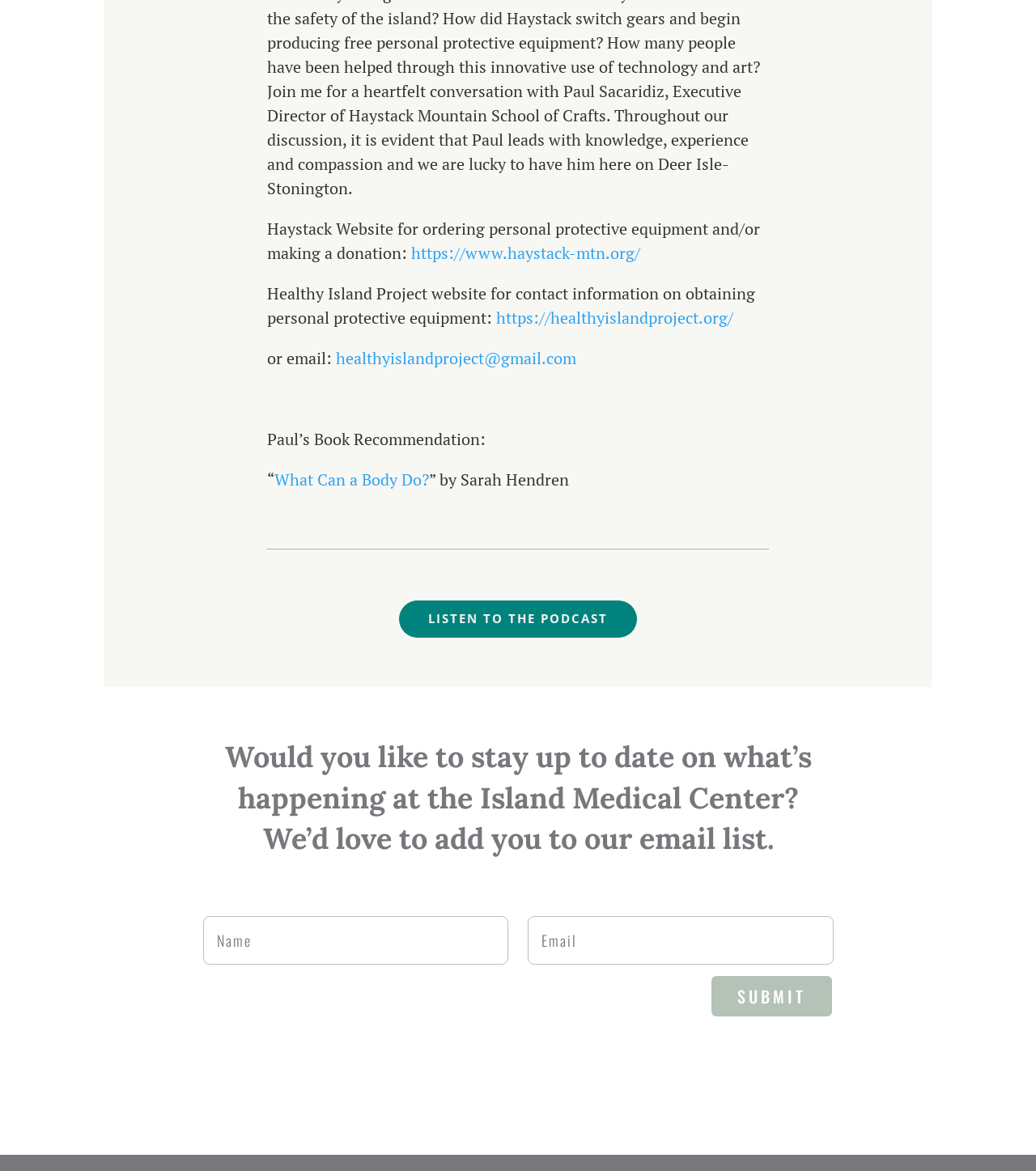Provide a single word or phrase to answer the given question: 
How many textboxes are there for email list subscription?

2